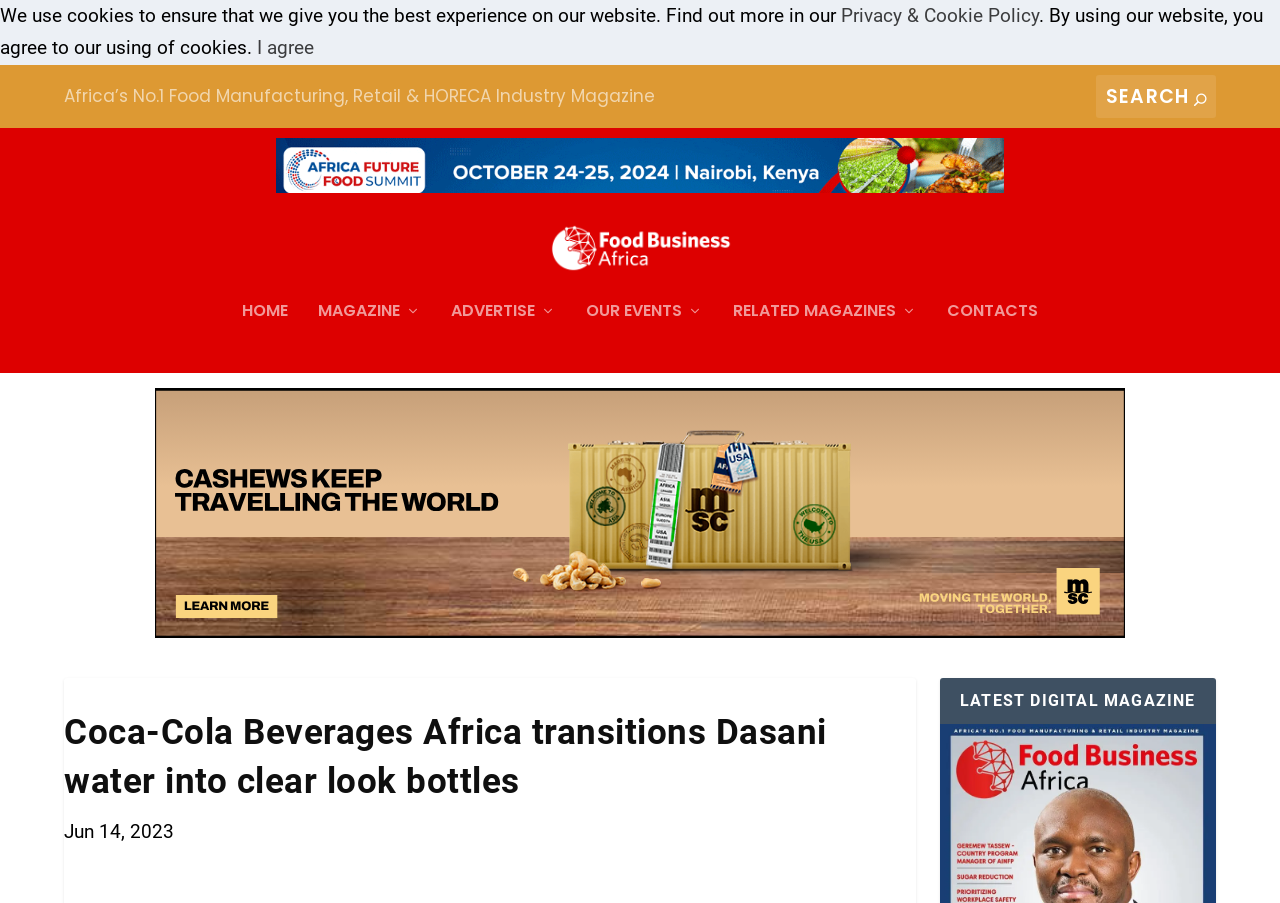Identify the bounding box coordinates of the area you need to click to perform the following instruction: "Search for something".

[0.856, 0.083, 0.95, 0.13]